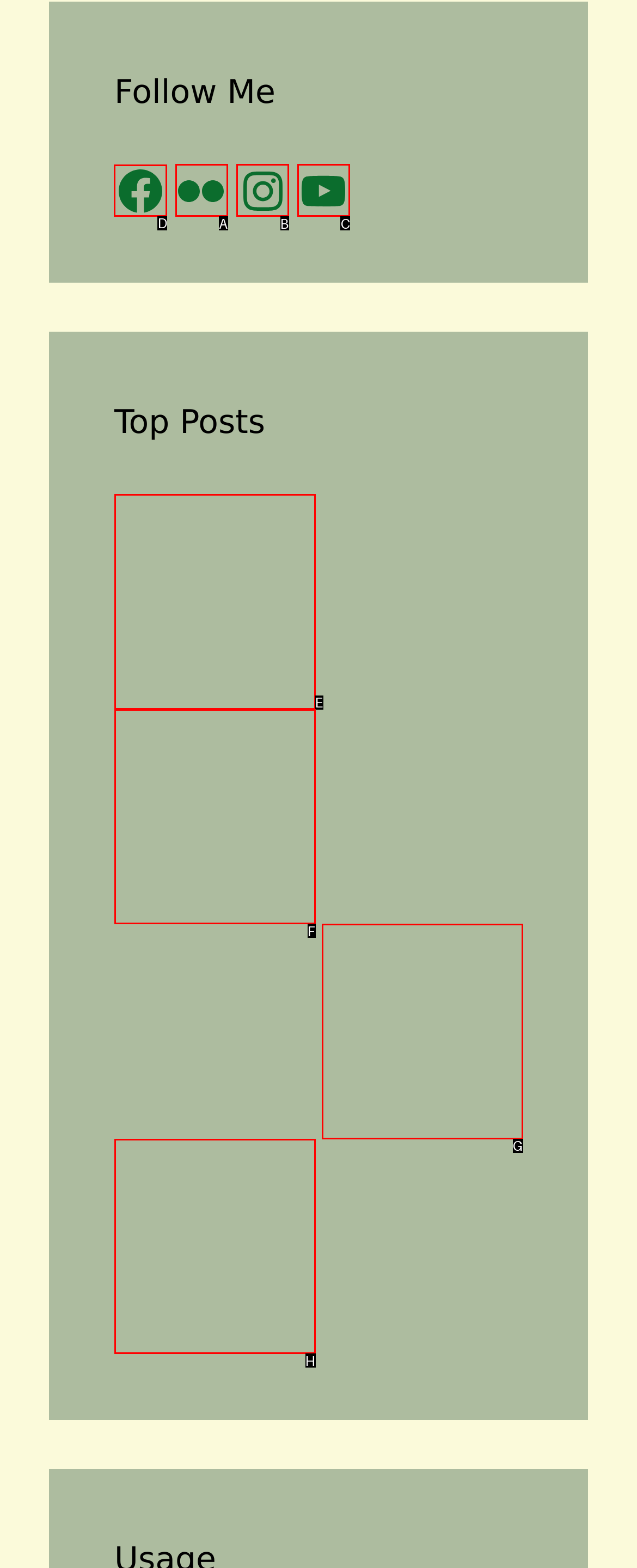For the task: Follow me on Facebook, tell me the letter of the option you should click. Answer with the letter alone.

D